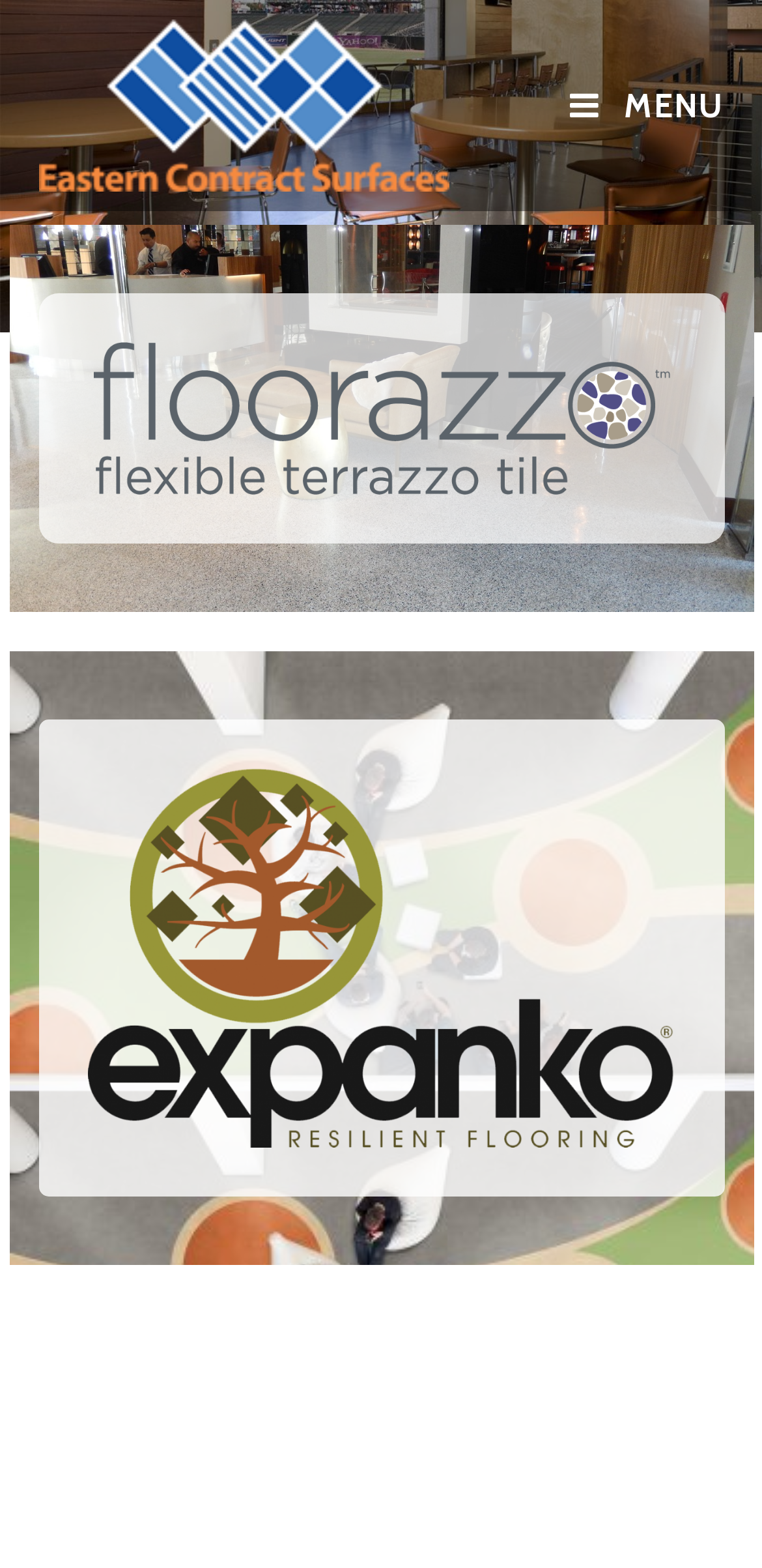Find and provide the bounding box coordinates for the UI element described with: "alt="Eastern Contract Surfaces"".

[0.05, 0.056, 0.588, 0.078]